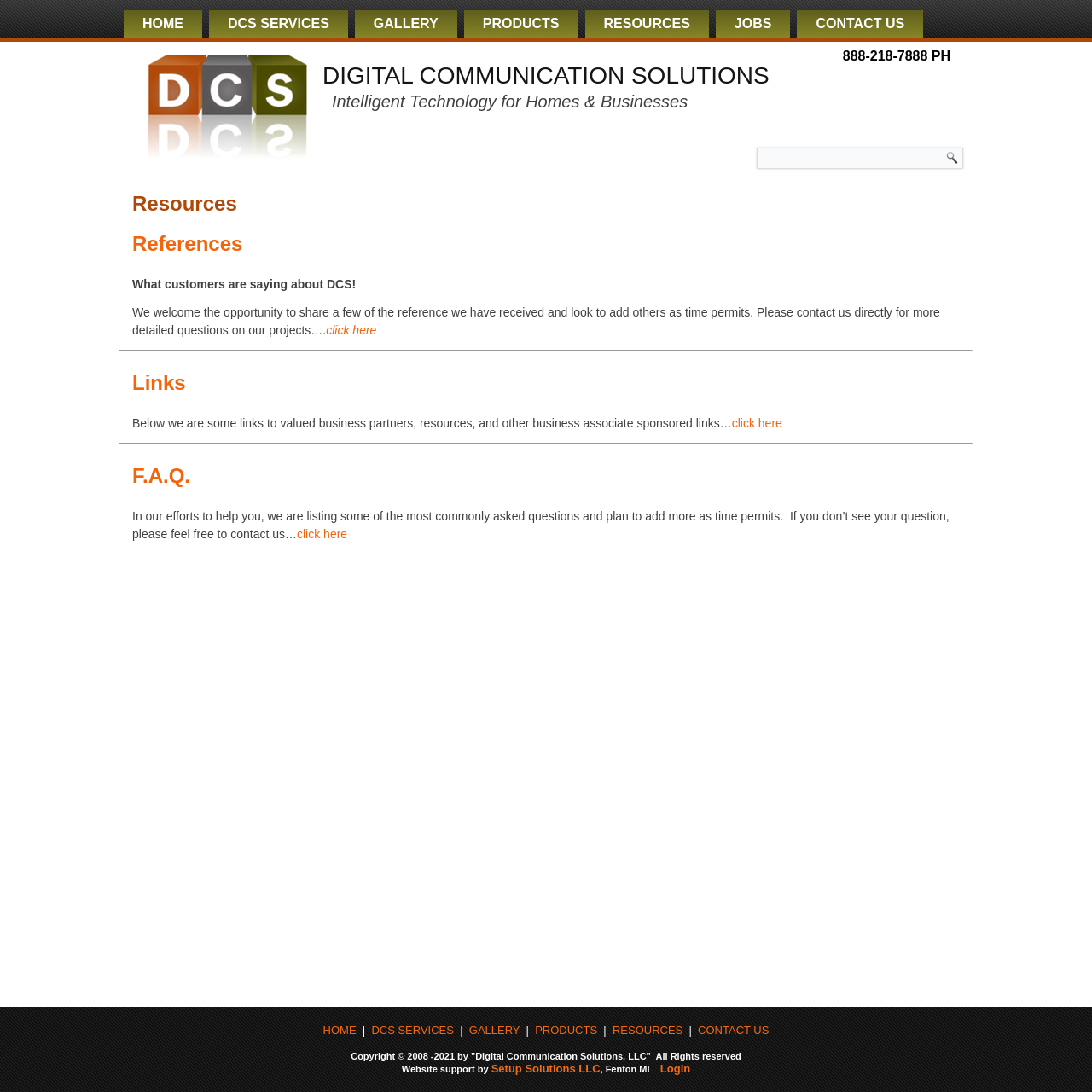Point out the bounding box coordinates of the section to click in order to follow this instruction: "Click HOME".

[0.113, 0.009, 0.185, 0.034]